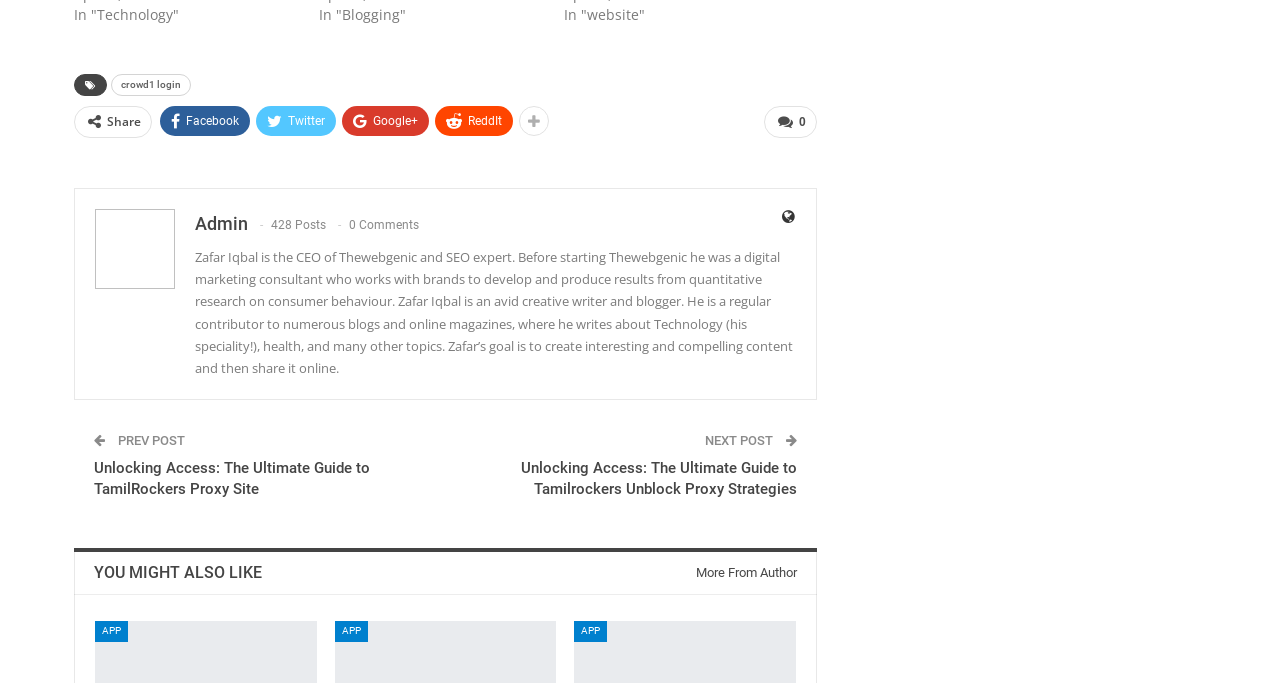Point out the bounding box coordinates of the section to click in order to follow this instruction: "Explore the PORTFOLIO".

None